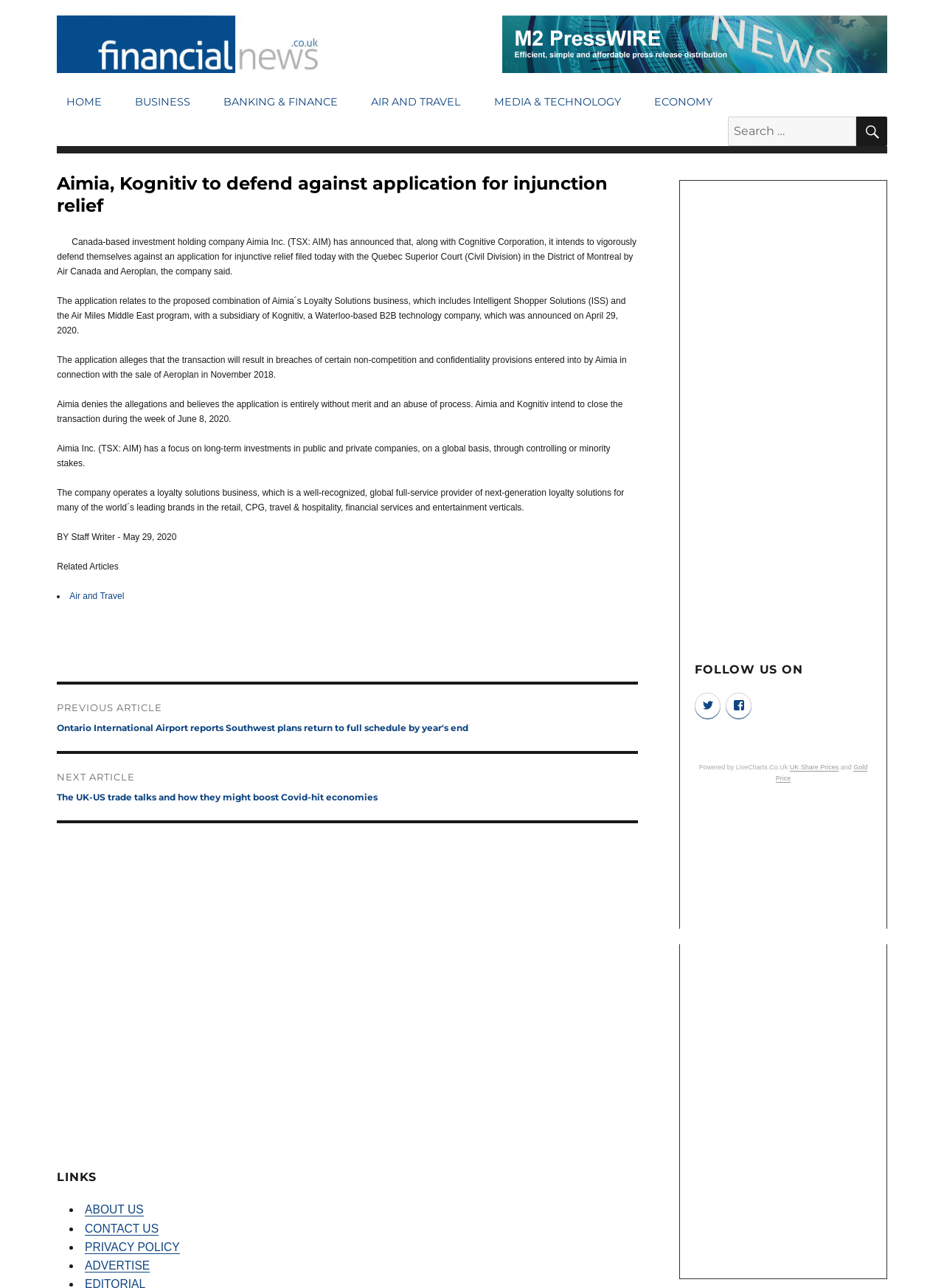What is the name of the program mentioned in the article?
Give a one-word or short phrase answer based on the image.

Air Miles Middle East